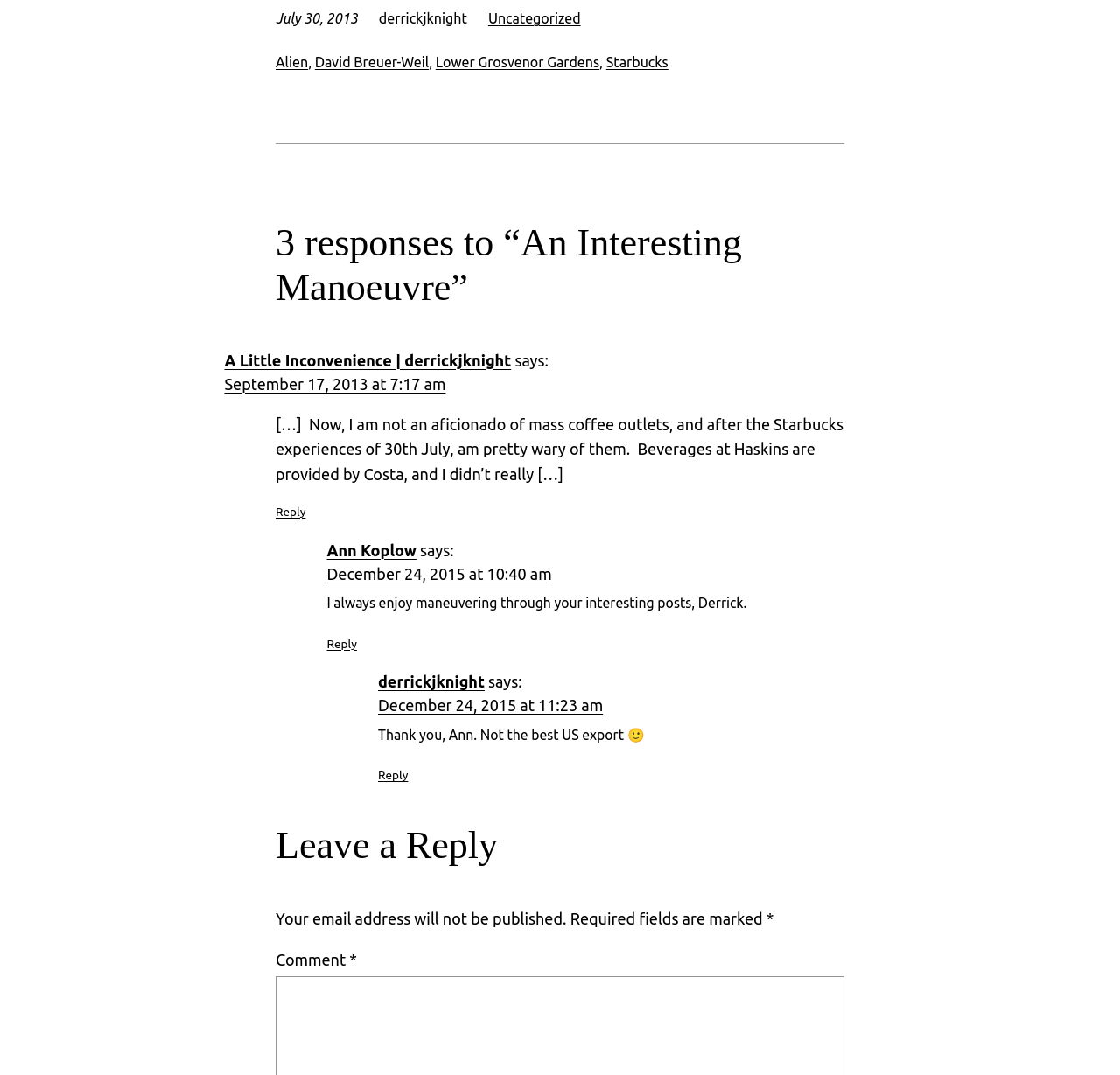Find and provide the bounding box coordinates for the UI element described here: "Reply". The coordinates should be given as four float numbers between 0 and 1: [left, top, right, bottom].

[0.338, 0.714, 0.364, 0.727]